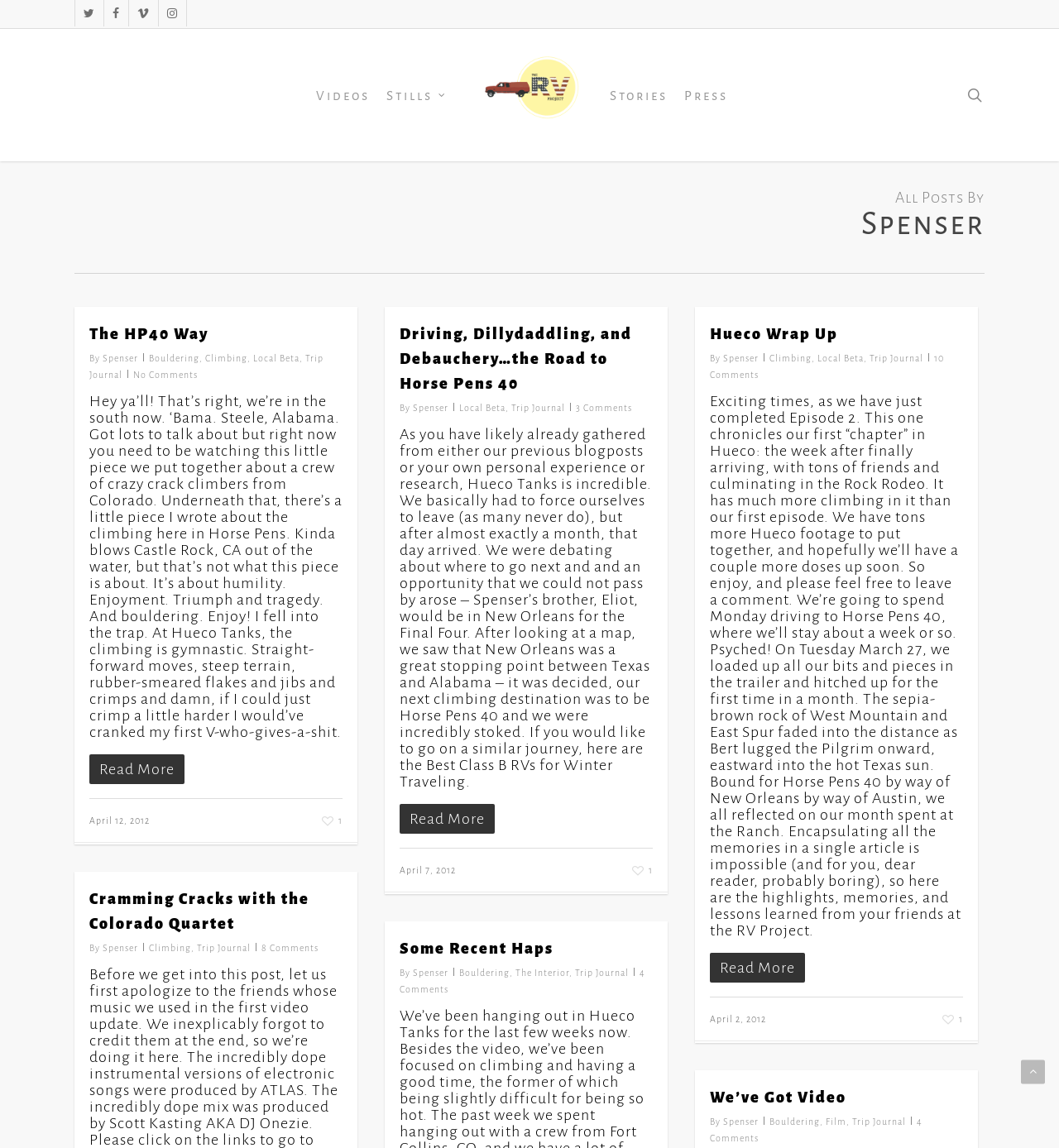Kindly respond to the following question with a single word or a brief phrase: 
How many comments does the second article have?

3 Comments